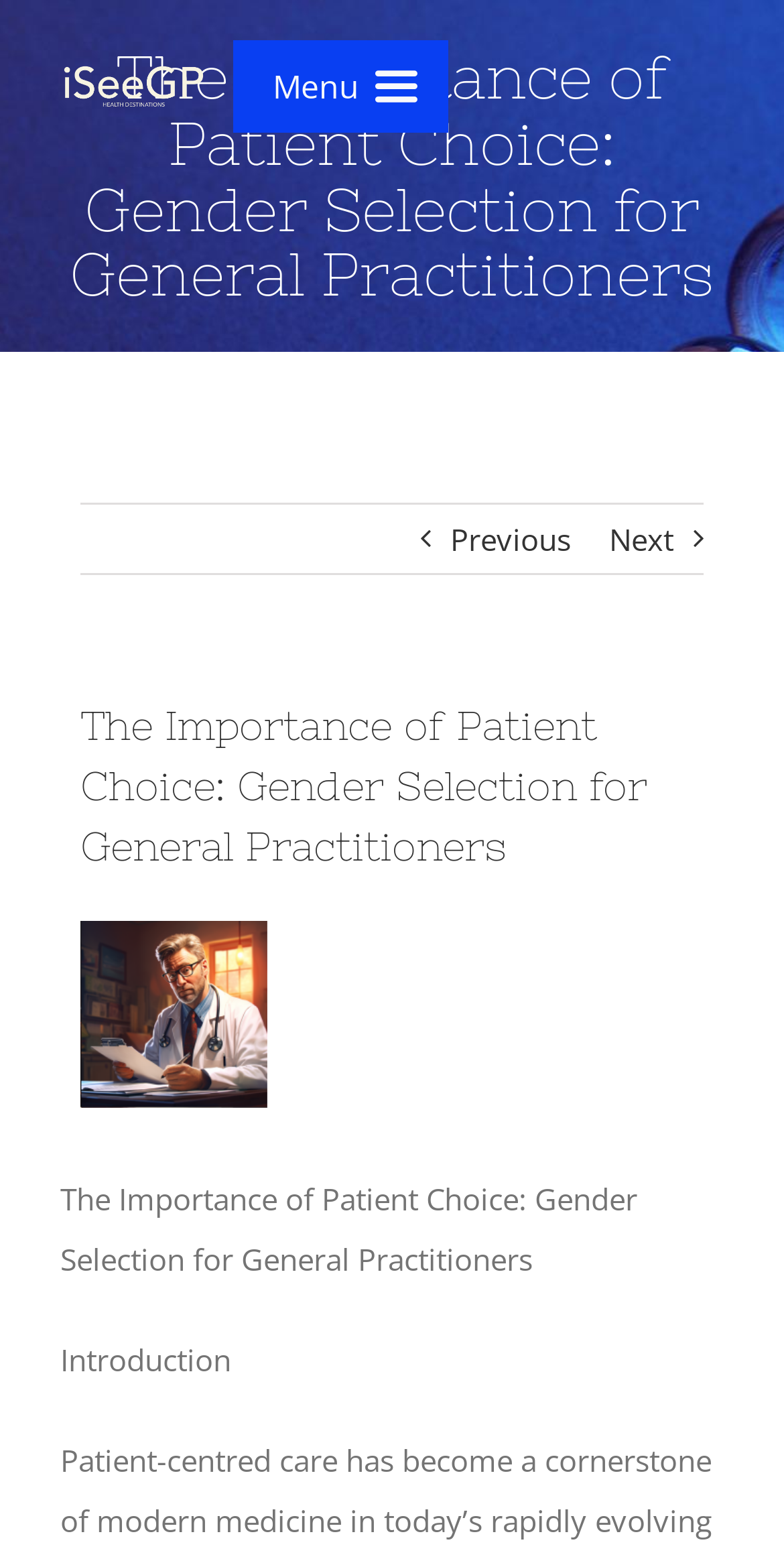Please find the bounding box coordinates of the element that you should click to achieve the following instruction: "View inspiration". The coordinates should be presented as four float numbers between 0 and 1: [left, top, right, bottom].

None